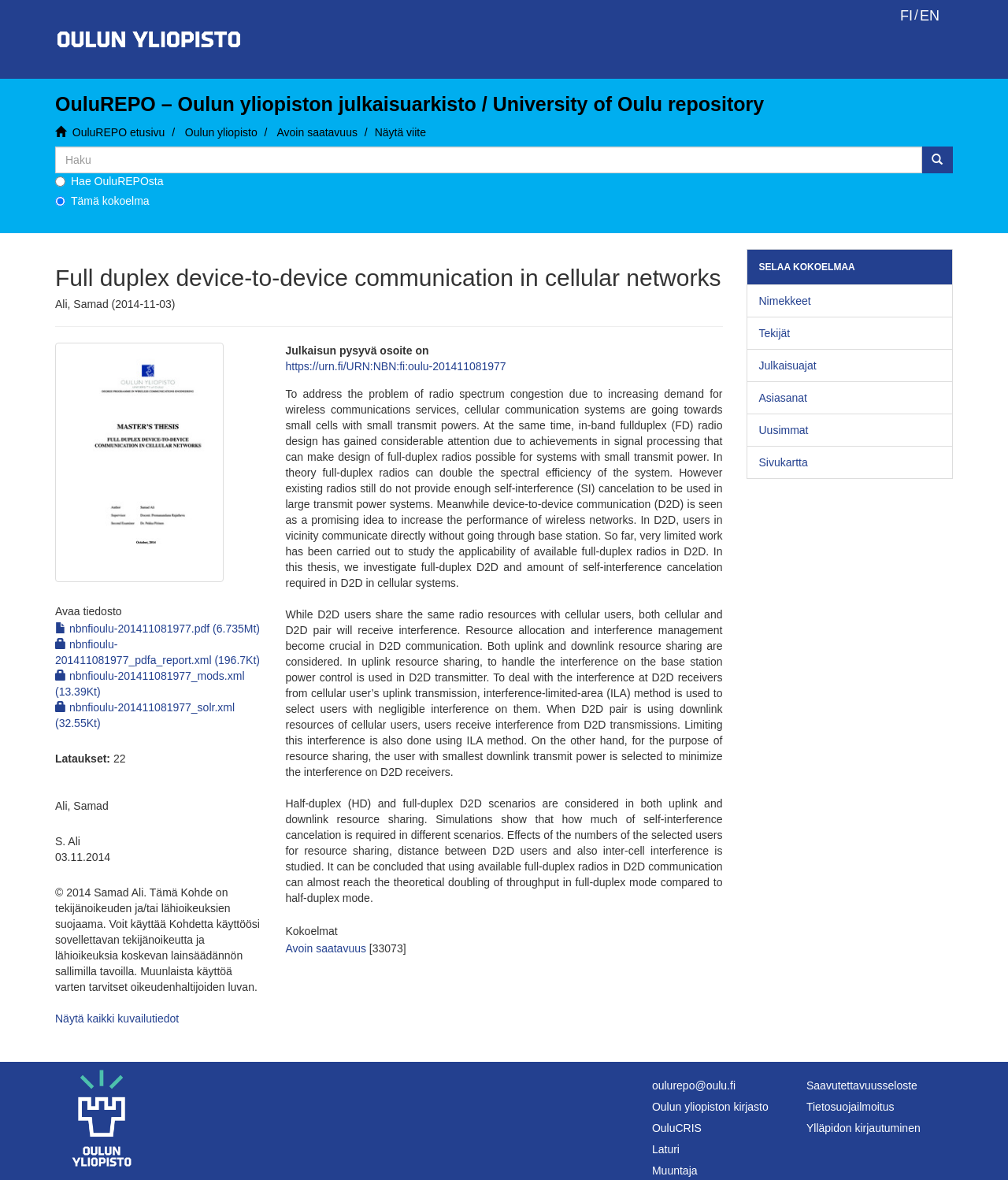Identify the bounding box for the described UI element: "Asiasanat".

[0.74, 0.323, 0.945, 0.351]